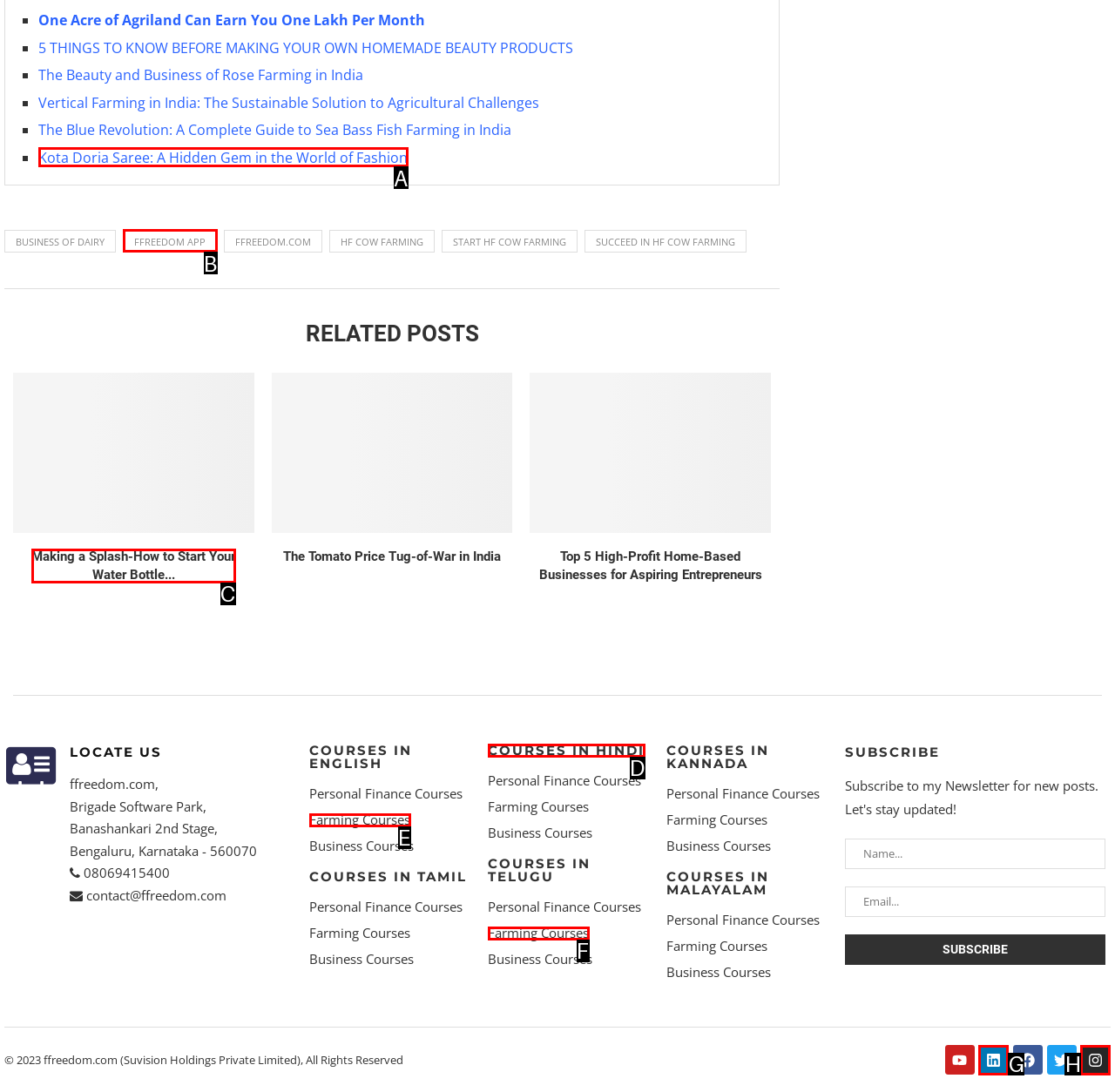Which HTML element fits the description: ffreedom app? Respond with the letter of the appropriate option directly.

B